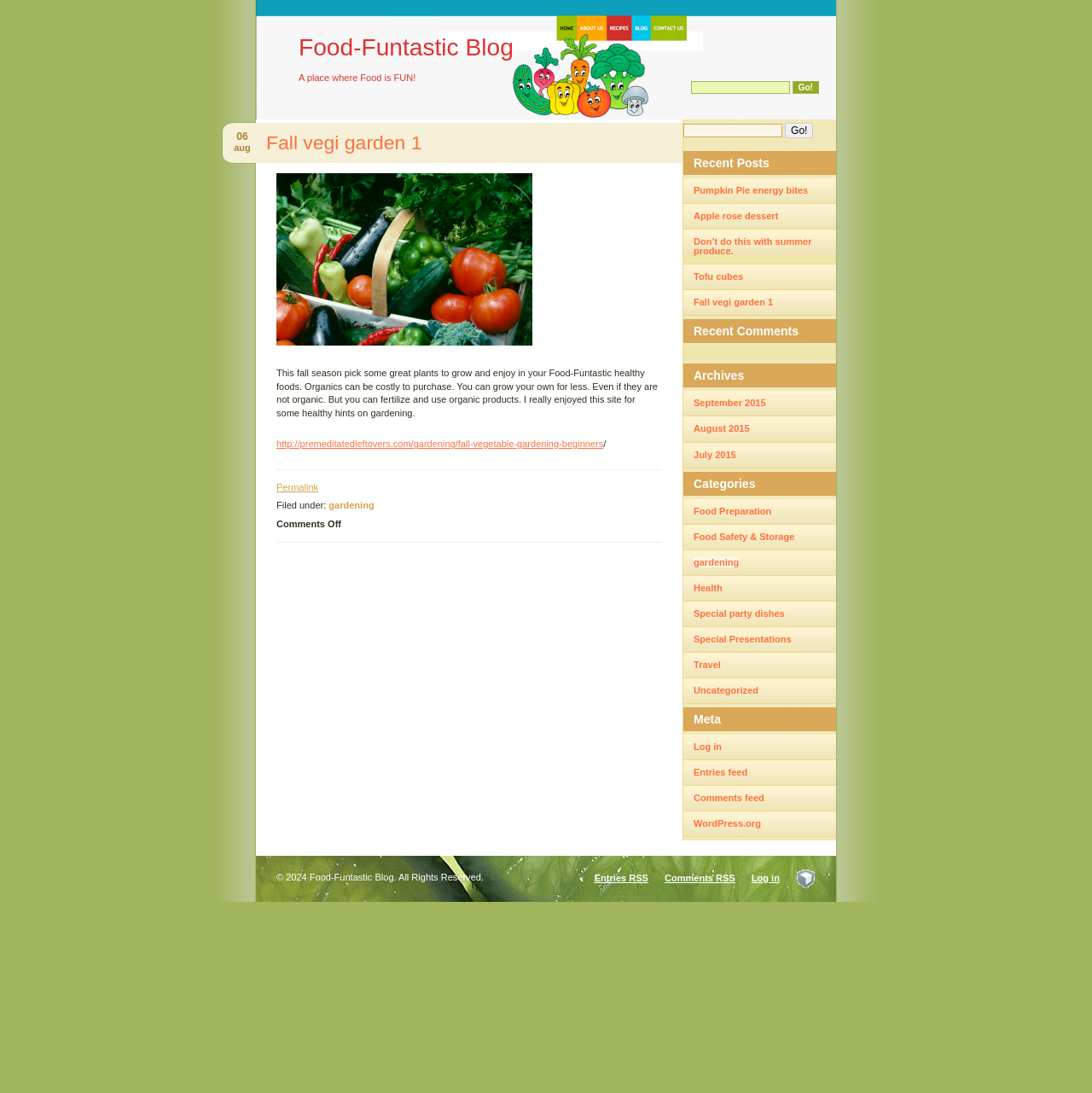What is the category of the post 'Fall vegi garden 1'?
Please respond to the question with a detailed and thorough explanation.

The post 'Fall vegi garden 1' is categorized under 'gardening', as indicated by the link 'gardening' in the 'Filed under:' section of the post.